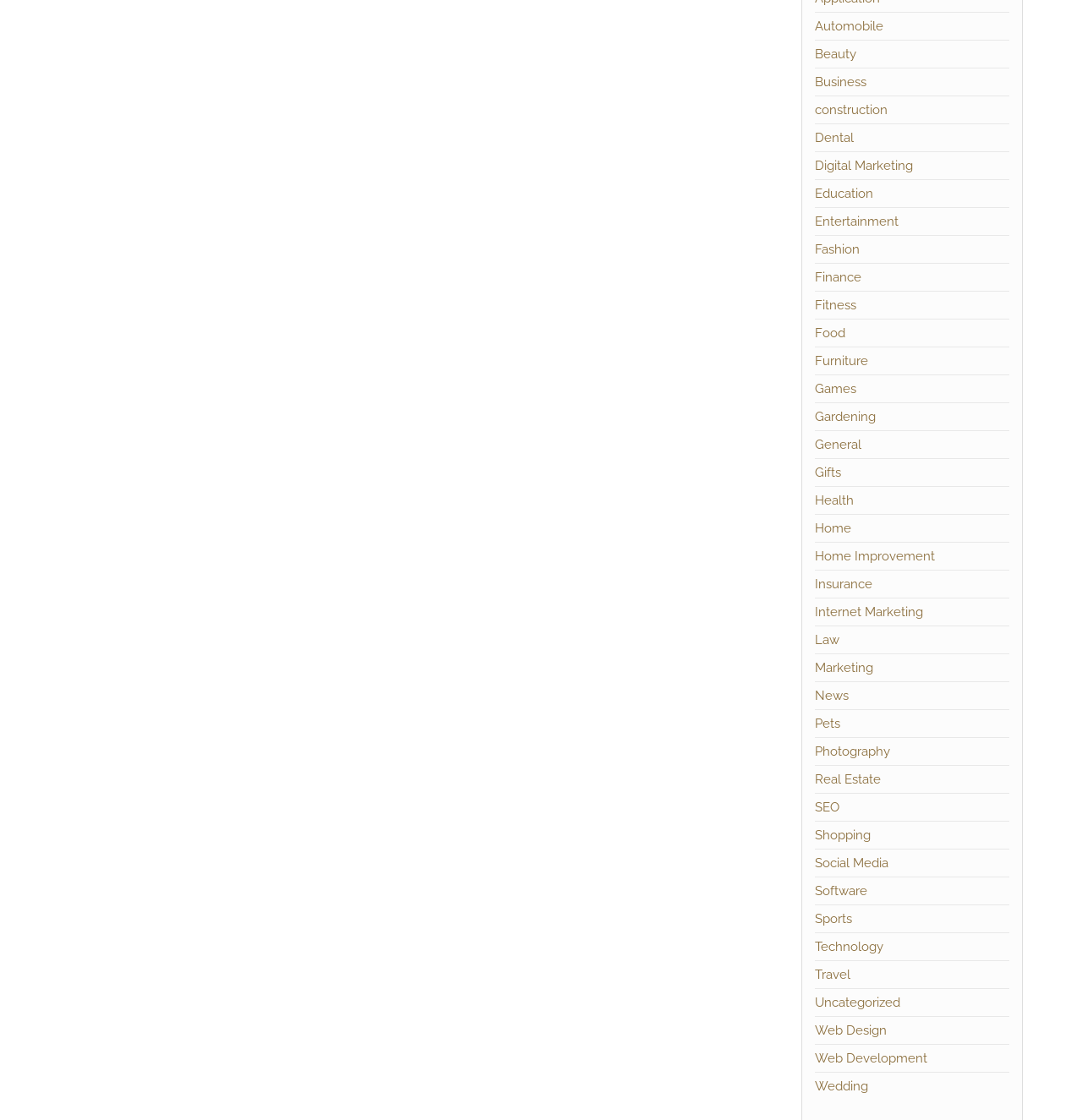Identify the bounding box for the given UI element using the description provided. Coordinates should be in the format (top-left x, top-left y, bottom-right x, bottom-right y) and must be between 0 and 1. Here is the description: Insurance

[0.753, 0.515, 0.806, 0.528]